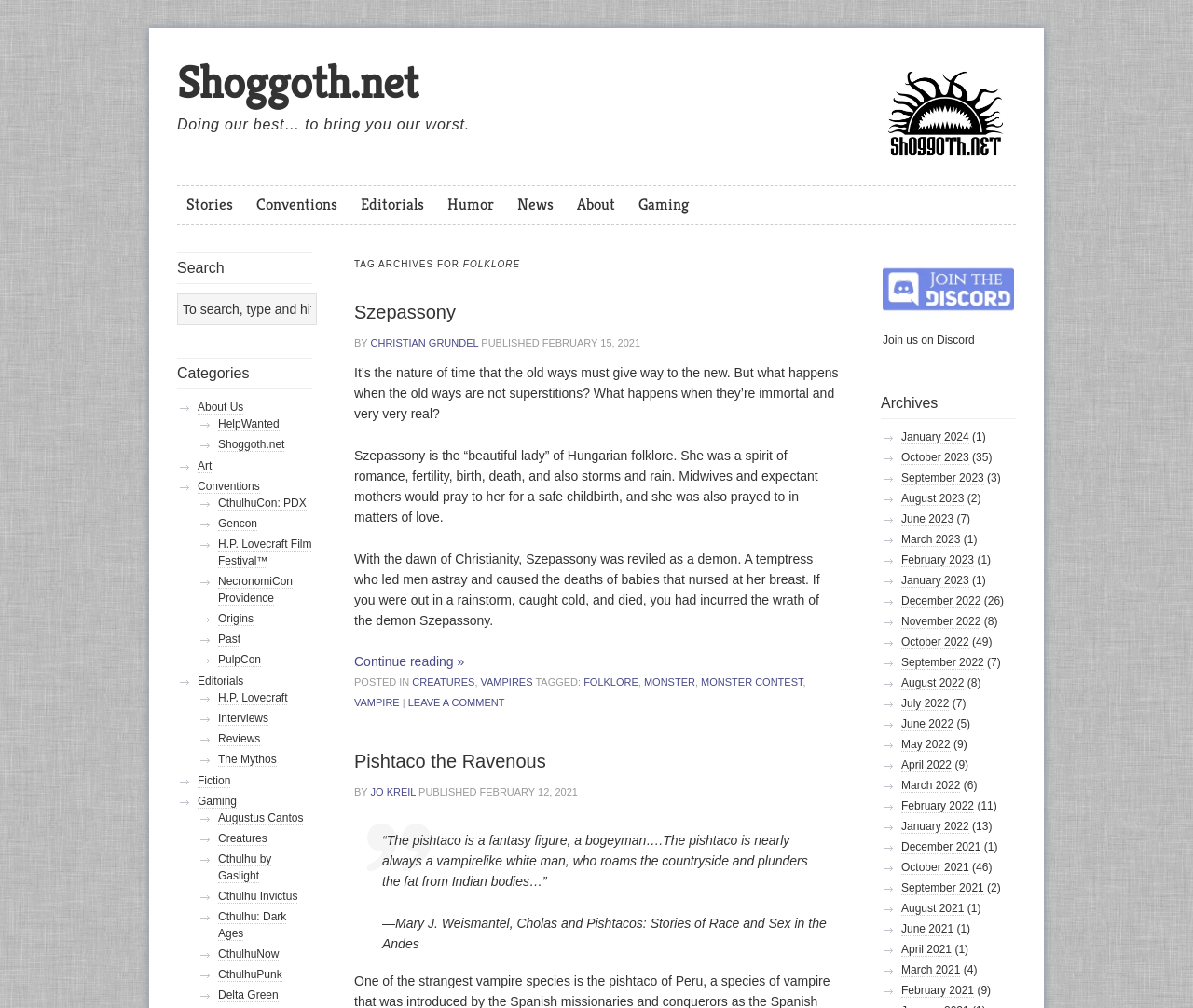Can you find the bounding box coordinates for the element to click on to achieve the instruction: "View the archives for February 2023"?

[0.755, 0.549, 0.816, 0.563]